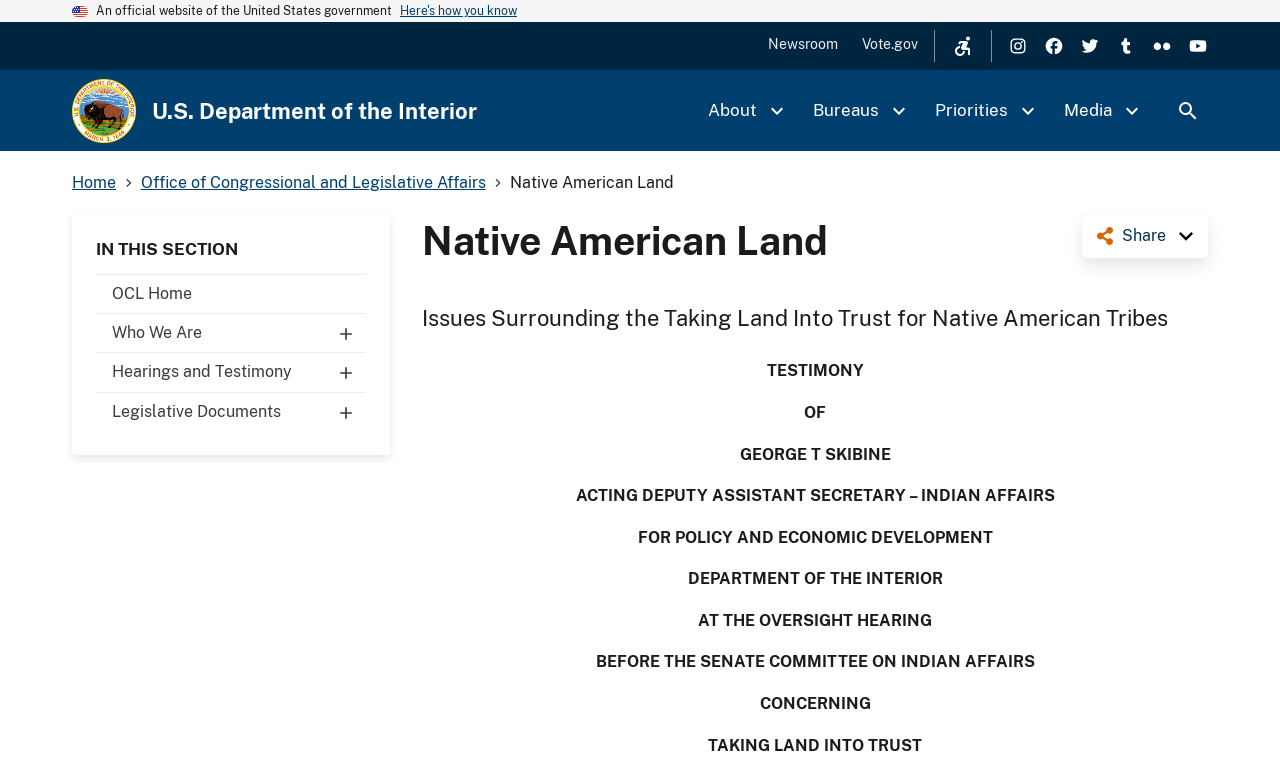Please give a succinct answer using a single word or phrase:
What is the topic of the testimony?

Taking Land Into Trust